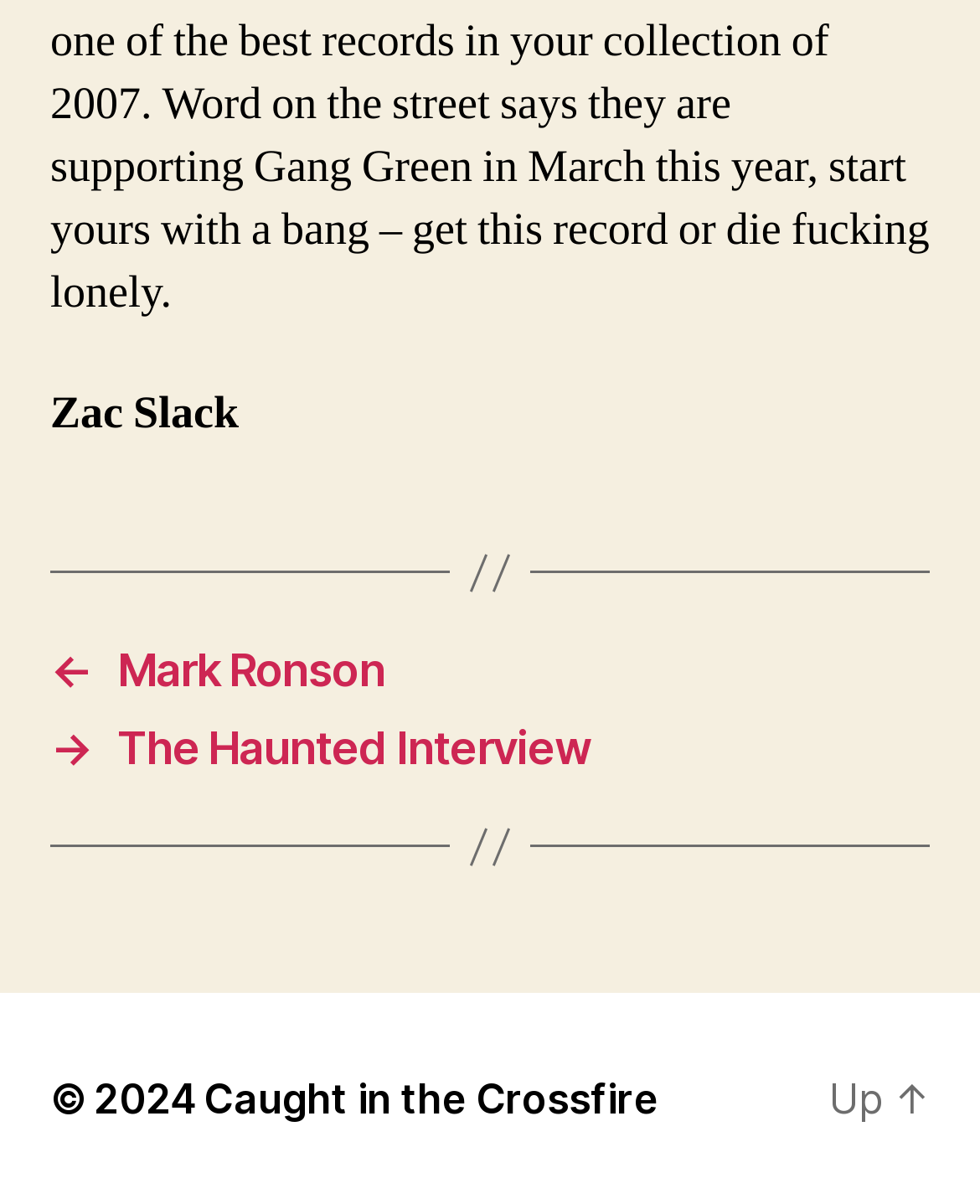Answer the question with a single word or phrase: 
What is the year of the copyright?

2024